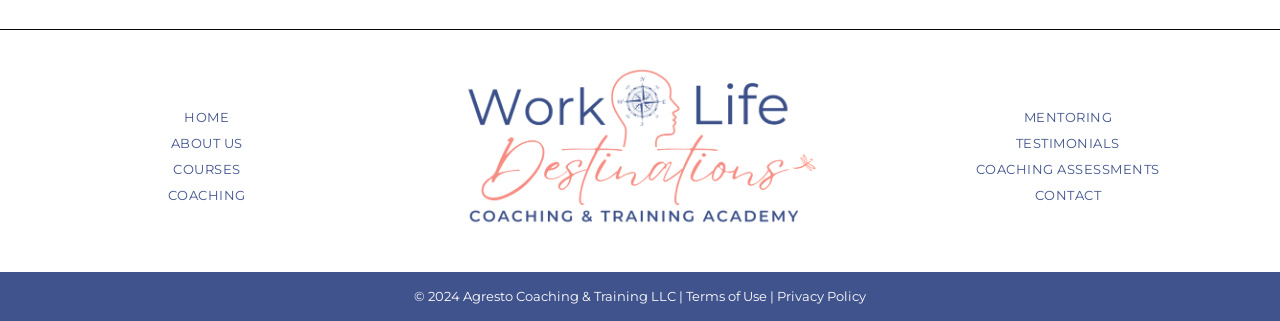Please specify the bounding box coordinates of the clickable region to carry out the following instruction: "read testimonials". The coordinates should be four float numbers between 0 and 1, in the format [left, top, right, bottom].

[0.729, 0.405, 0.939, 0.486]